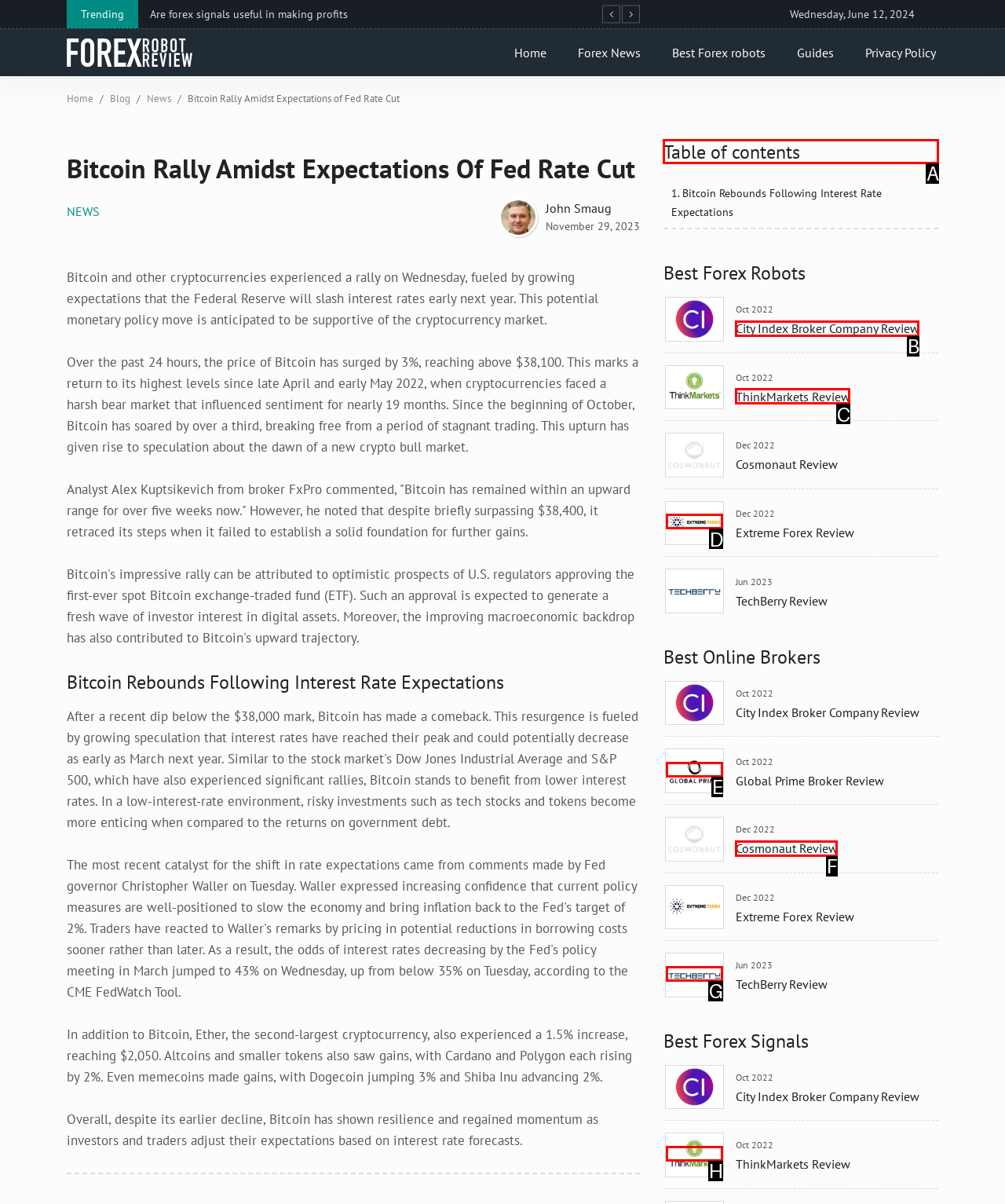Determine the letter of the UI element I should click on to complete the task: View the 'Table of contents' from the provided choices in the screenshot.

A